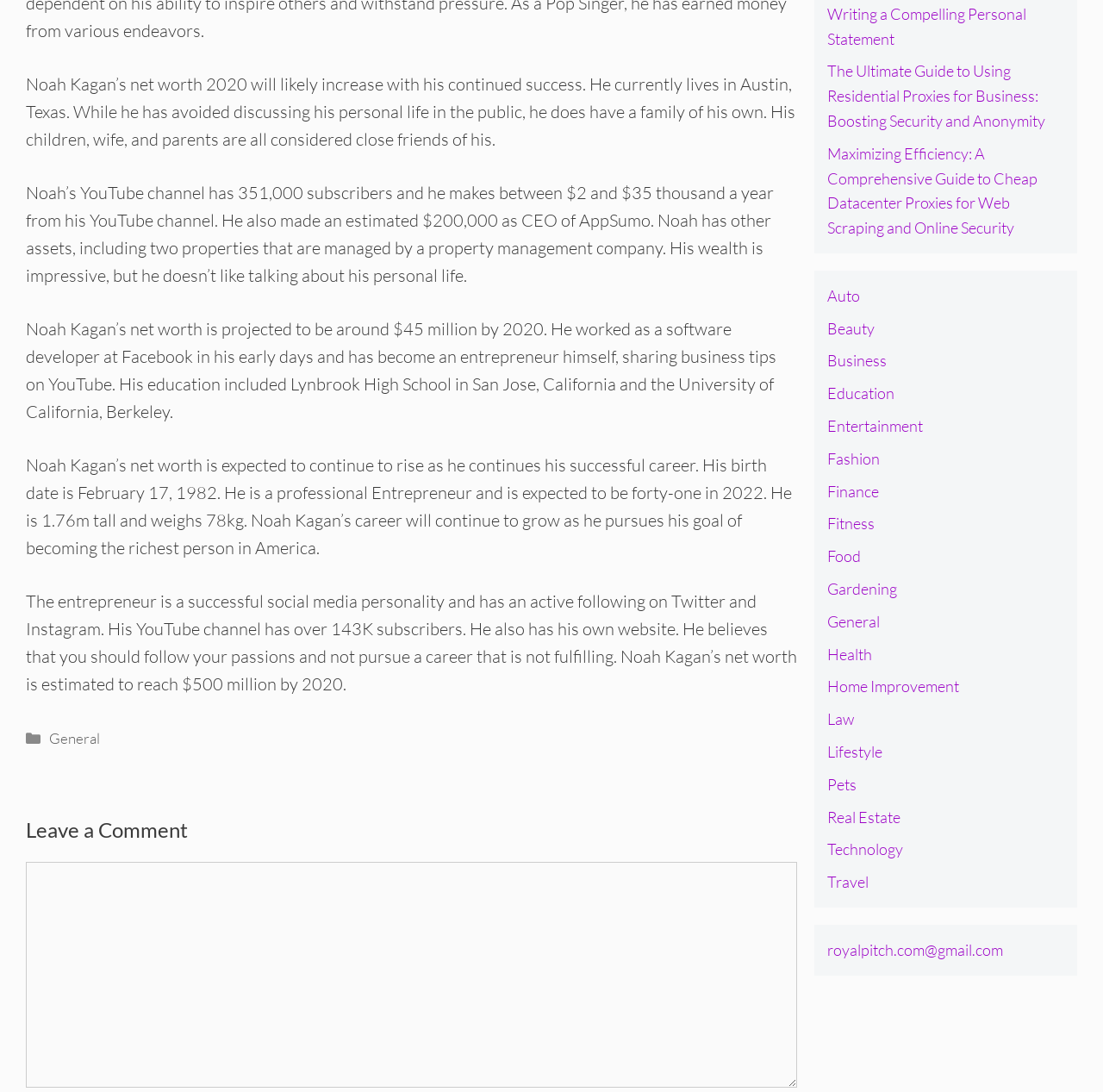Identify the bounding box coordinates of the HTML element based on this description: "Home".

None